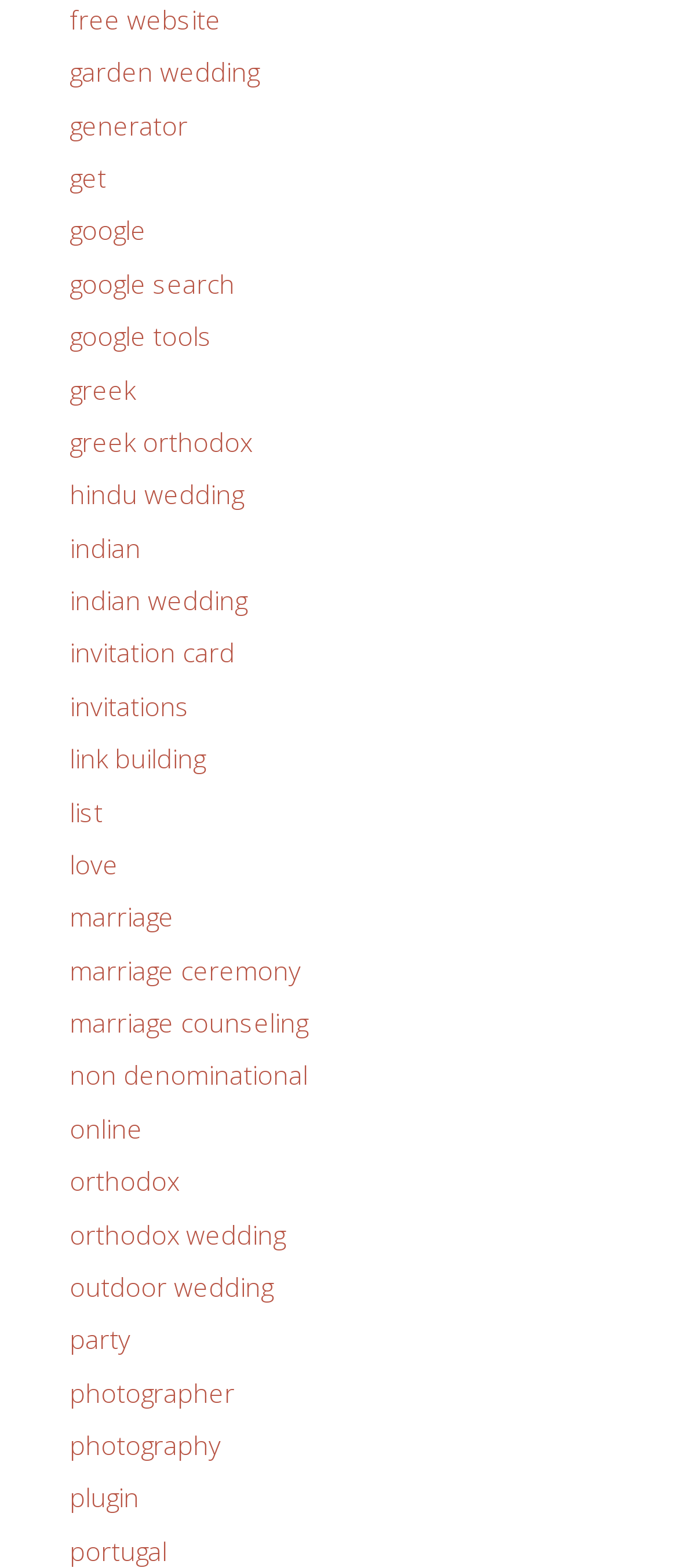Kindly determine the bounding box coordinates for the area that needs to be clicked to execute this instruction: "click on free website".

[0.103, 0.001, 0.326, 0.023]